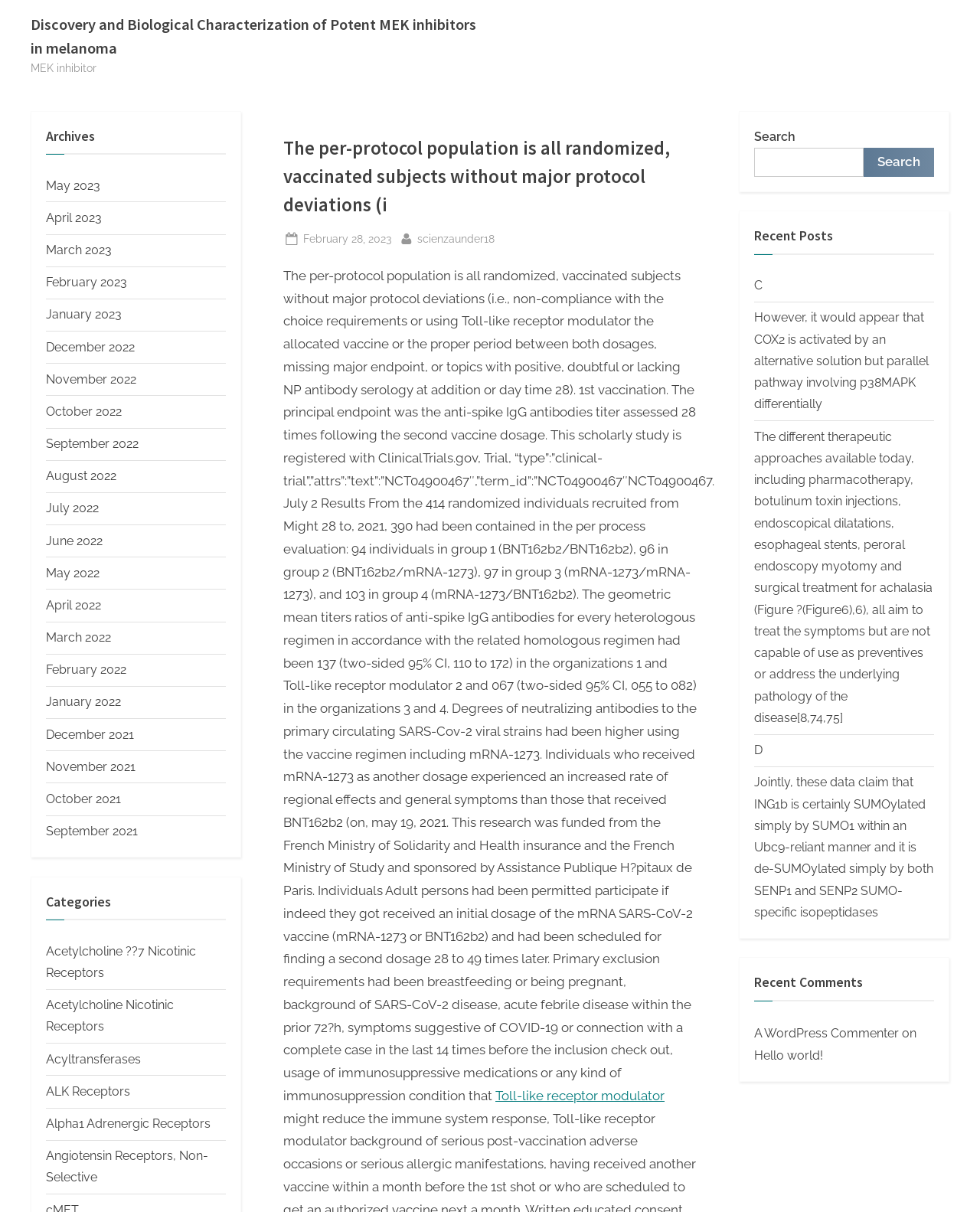Based on the element description Alpha1 Adrenergic Receptors, identify the bounding box of the UI element in the given webpage screenshot. The coordinates should be in the format (top-left x, top-left y, bottom-right x, bottom-right y) and must be between 0 and 1.

[0.047, 0.921, 0.215, 0.933]